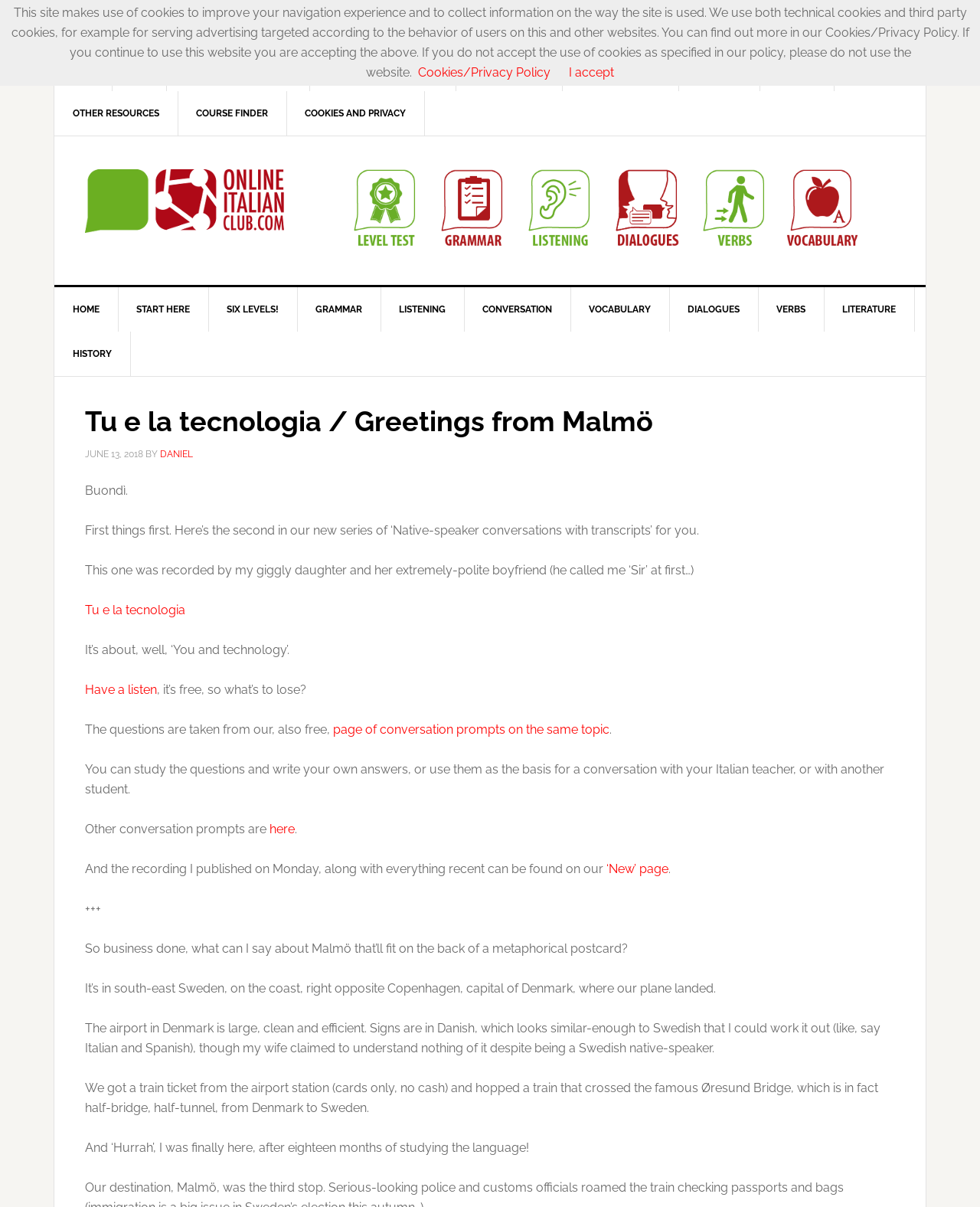Produce an extensive caption that describes everything on the webpage.

This webpage is about a language learning platform, specifically focused on Italian. At the top, there is a navigation bar with multiple links, including "JOIN", "FAQ", "HOW TO LEARN ITALIAN", and others. Below this, there is another navigation bar with links to different sections of the website, such as "HOME", "START HERE", "GRAMMAR", and "LISTENING".

The main content of the page is a blog post titled "Tu e la tecnologia / Greetings from Malmö". The post is written in a conversational tone and discusses the author's experience with language learning, specifically Italian. The author mentions a new series of "Native-speaker conversations with transcripts" and provides a link to listen to the conversation. The conversation is about technology and is free to listen to.

The post also includes some personal anecdotes about the author's experience visiting Malmö, Sweden, and provides some information about the city. There are several links throughout the post to other pages on the website, including a page of conversation prompts and a "New" page.

At the bottom of the page, there is a notice about the use of cookies on the website, with a link to the Cookies/Privacy Policy and an option to accept the use of cookies.